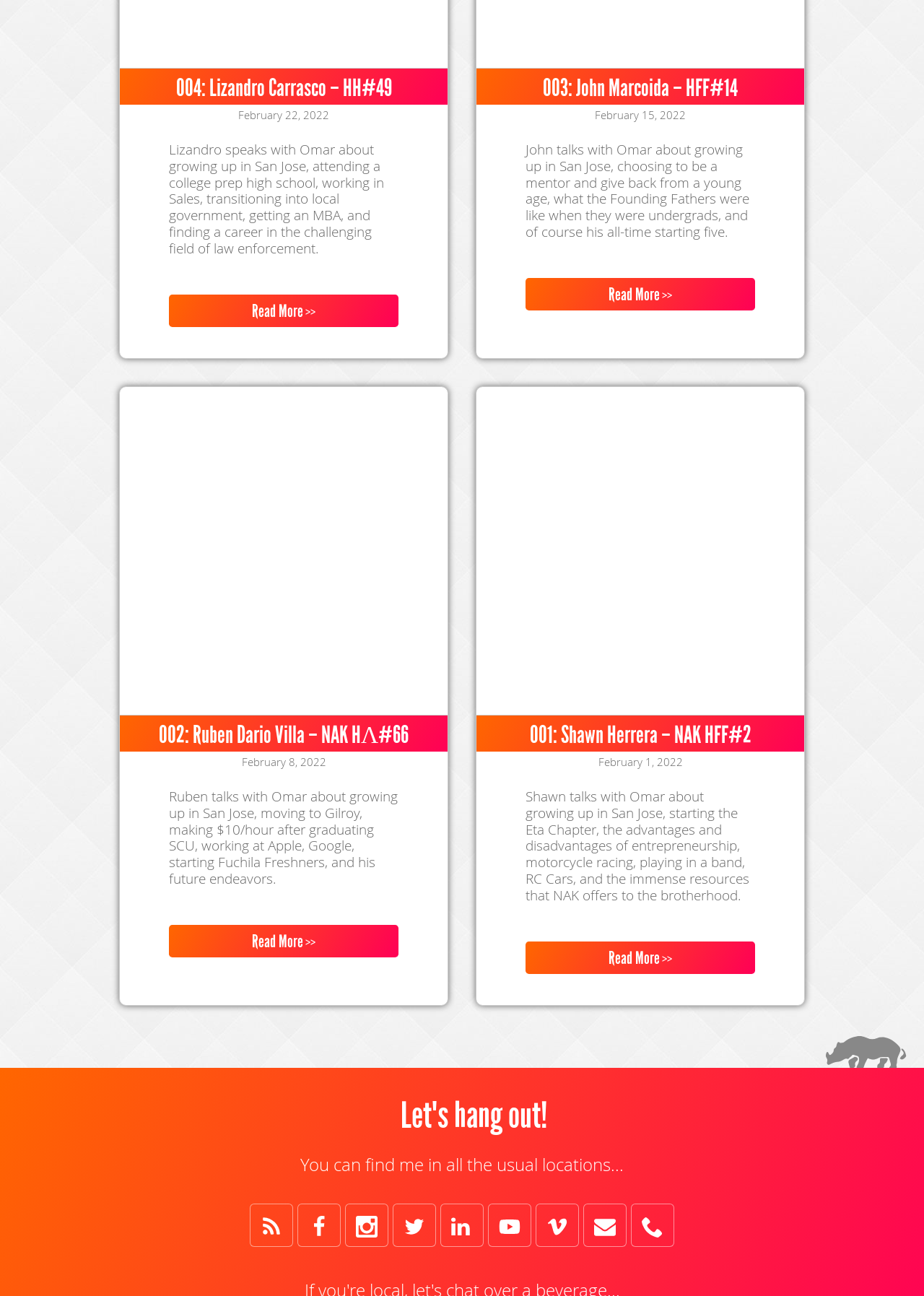What is the text of the last link?
Refer to the screenshot and answer in one word or phrase.

Phone